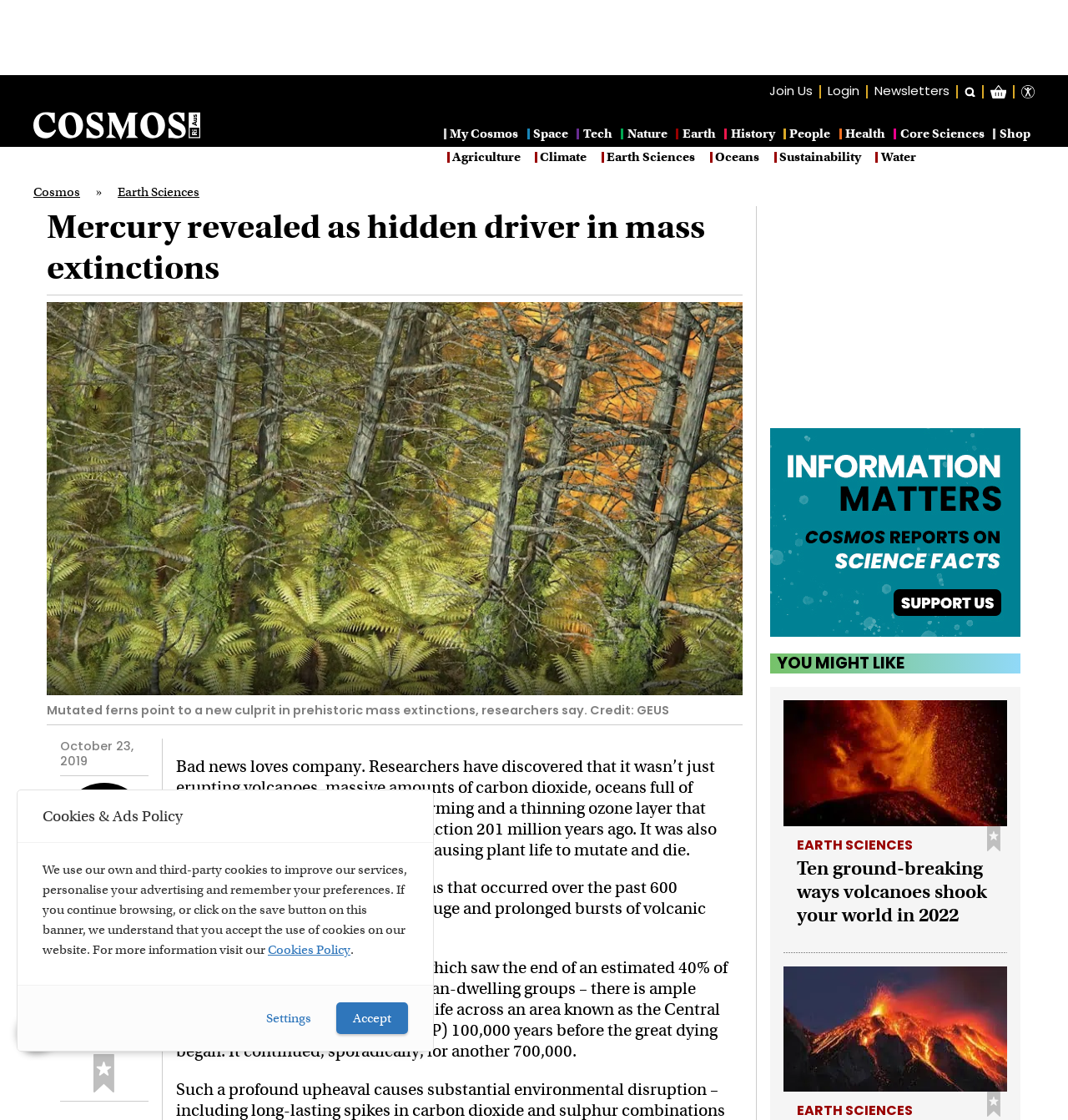Please reply to the following question with a single word or a short phrase:
What is the topic of the article?

Mass extinctions